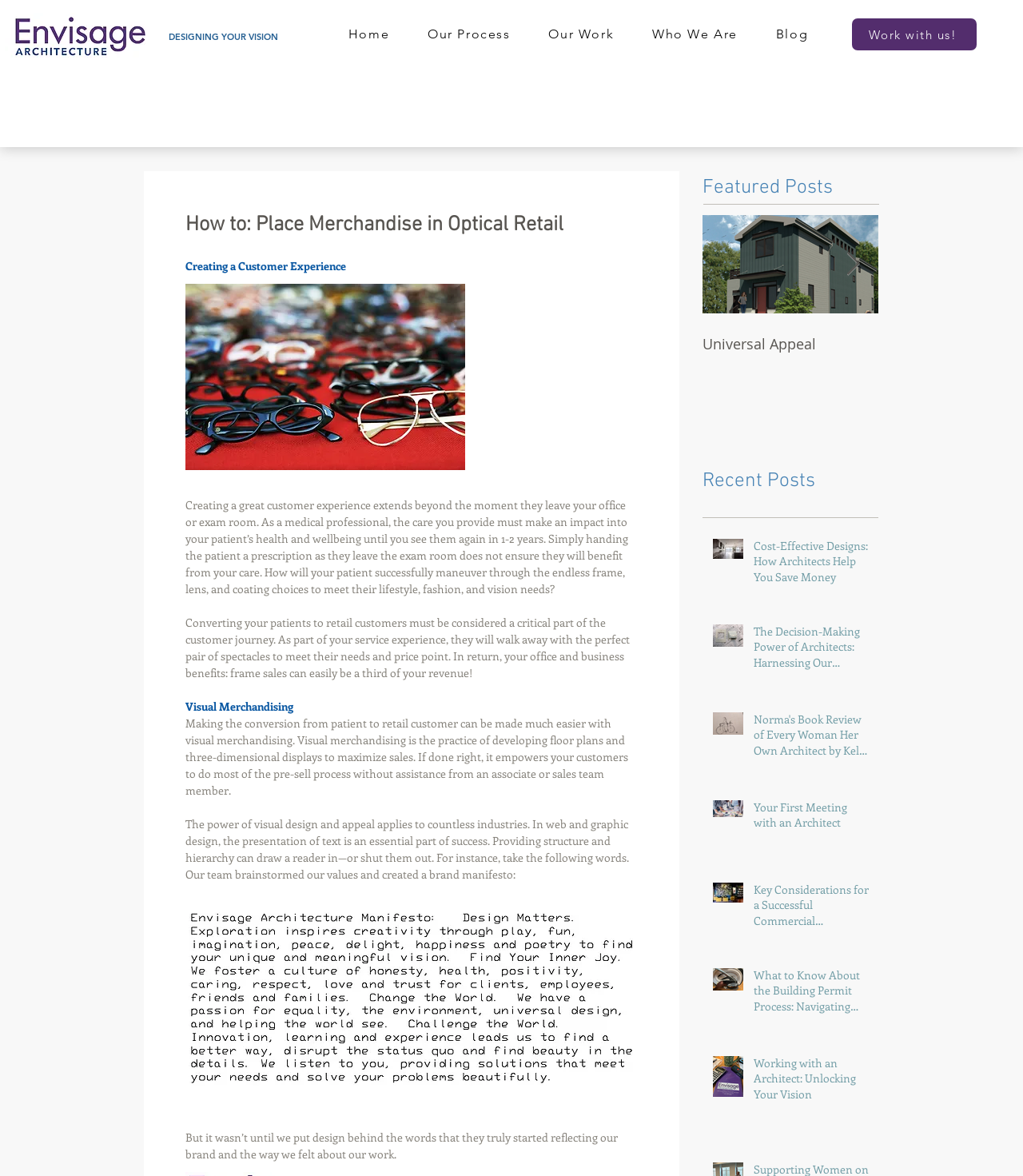How many posts are listed under 'Recent Posts'?
Based on the visual details in the image, please answer the question thoroughly.

Under the 'Recent Posts' section, there are five generic elements, each containing an image, an article, and a link. These elements are listed vertically, and each represents a separate post.